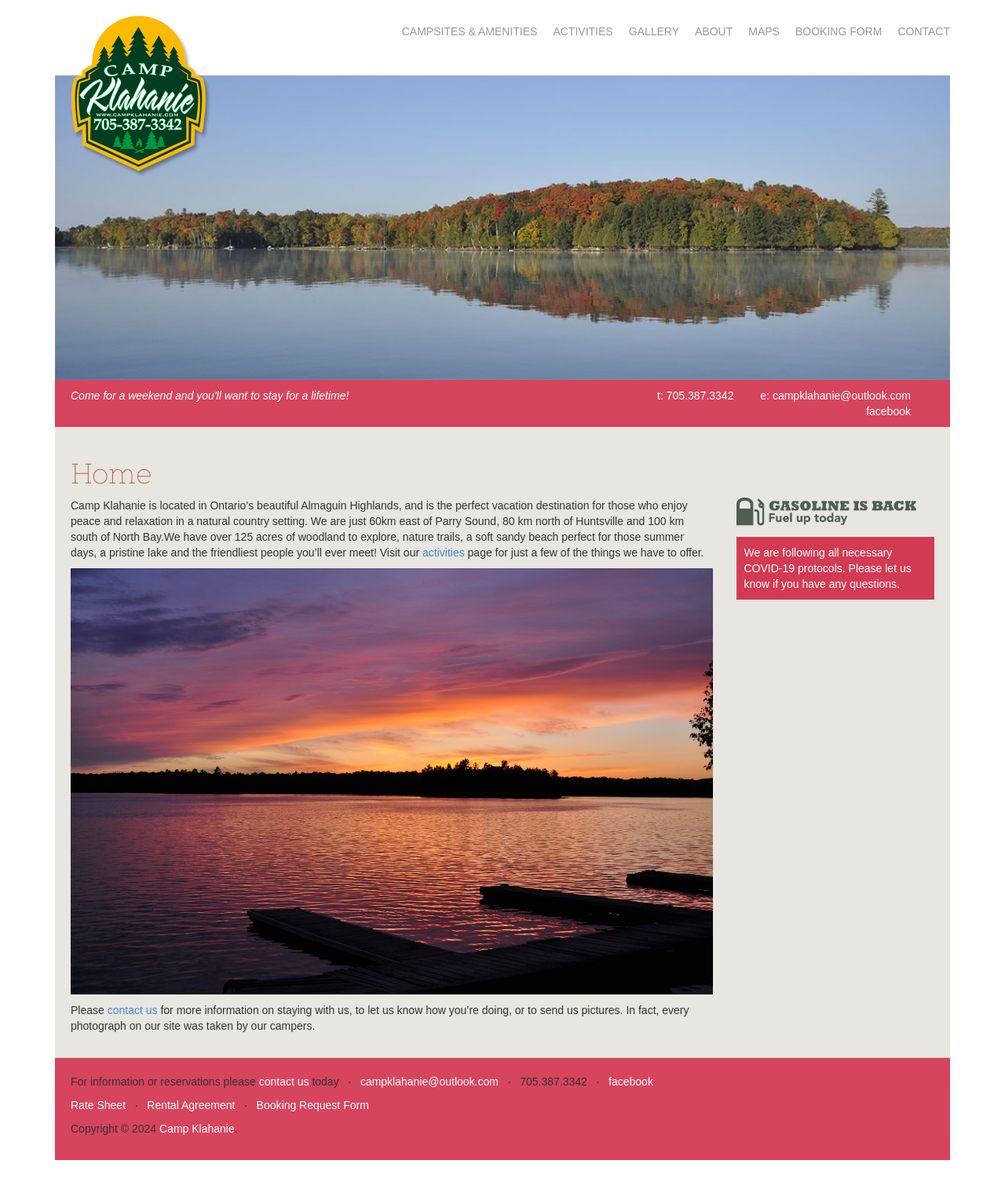Pinpoint the bounding box coordinates of the element to be clicked to execute the instruction: "Click on CAMPSITES & AMENITIES".

[0.4, 0.021, 0.535, 0.031]